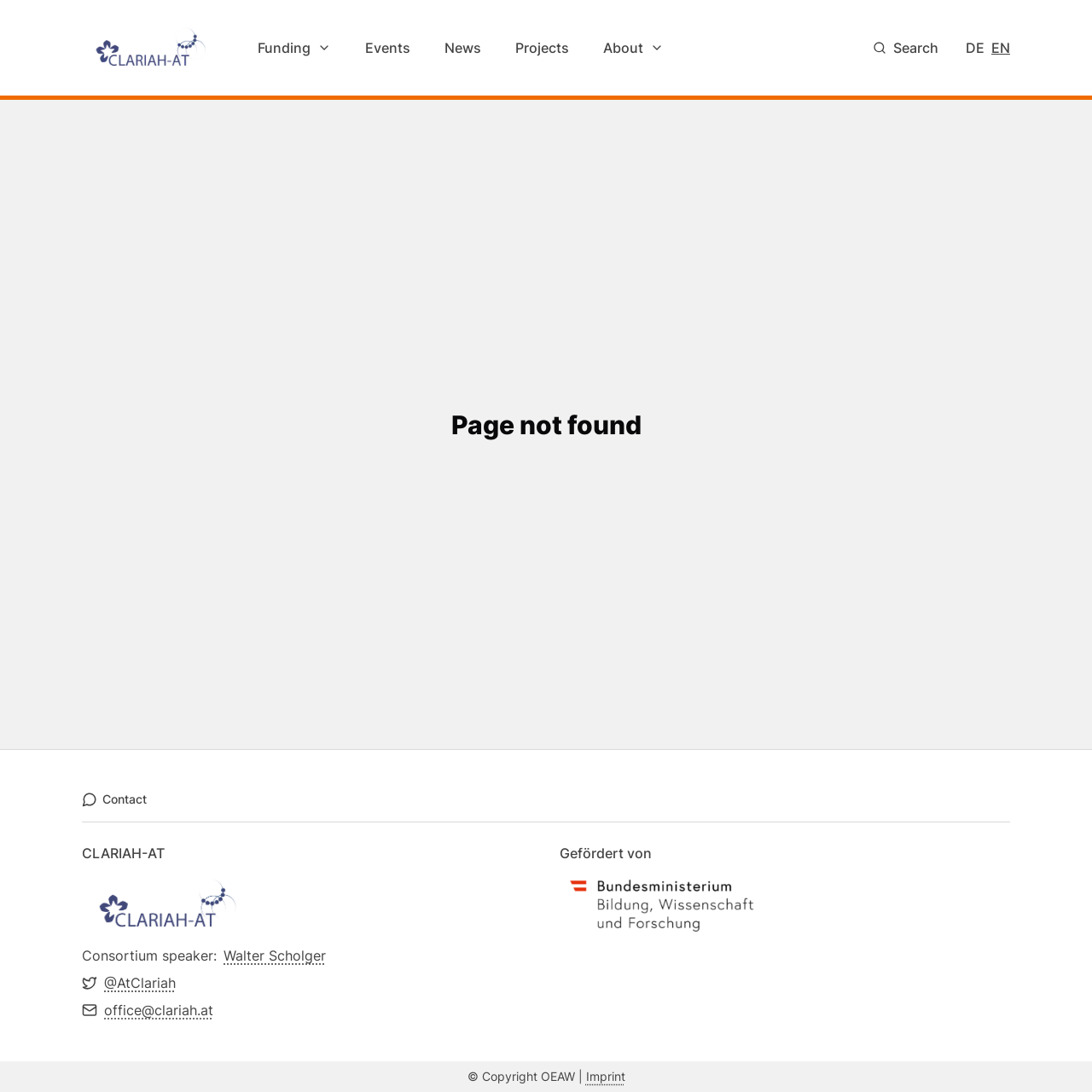Show the bounding box coordinates of the element that should be clicked to complete the task: "contact Walter Scholger".

[0.205, 0.867, 0.298, 0.883]